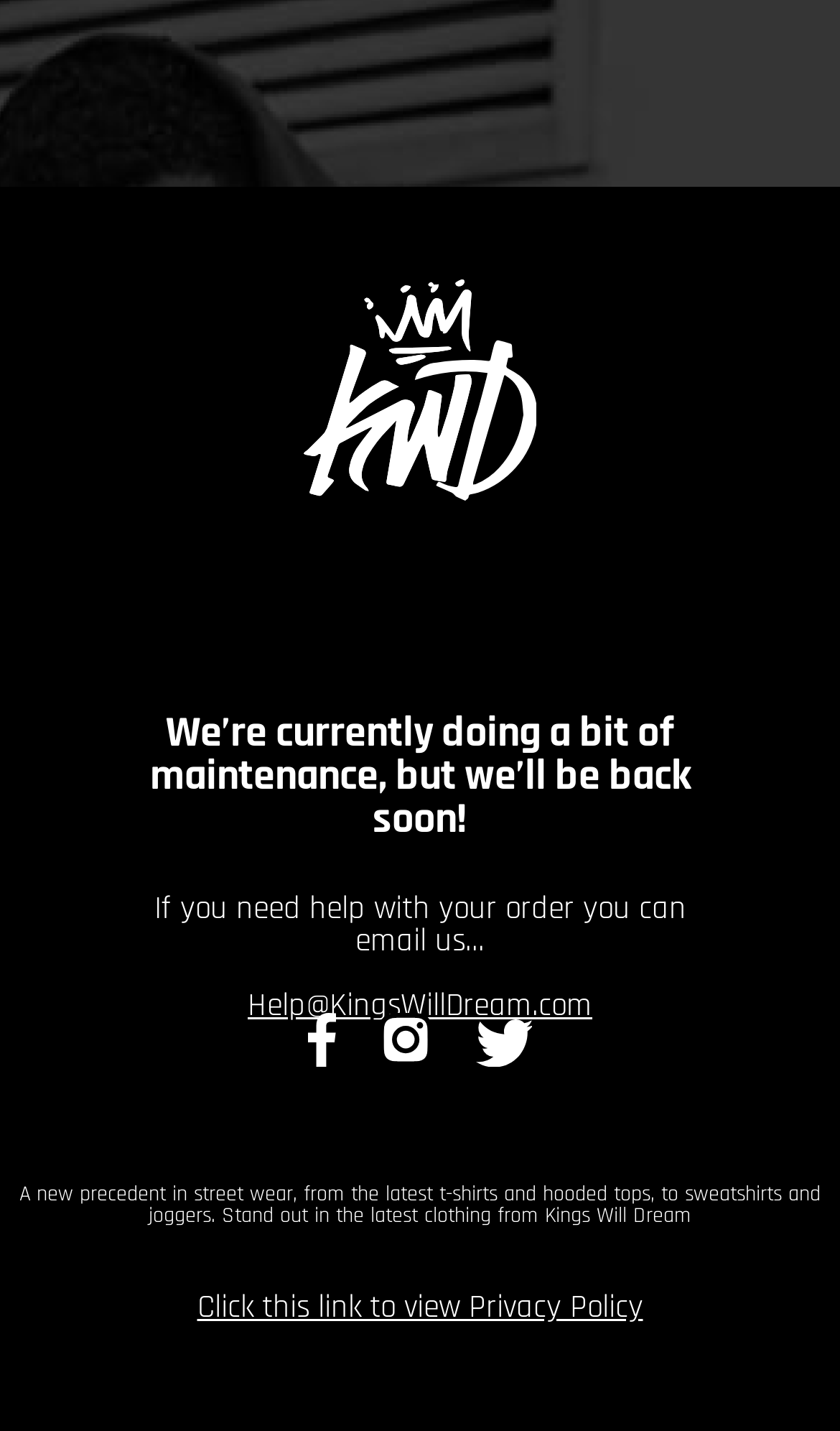What is the current status of the website?
Please answer the question with as much detail as possible using the screenshot.

Based on the StaticText element with the text 'We’re currently doing a bit of maintenance, but we’ll be back soon!' at coordinates [0.178, 0.492, 0.822, 0.592], it is clear that the website is currently under maintenance.